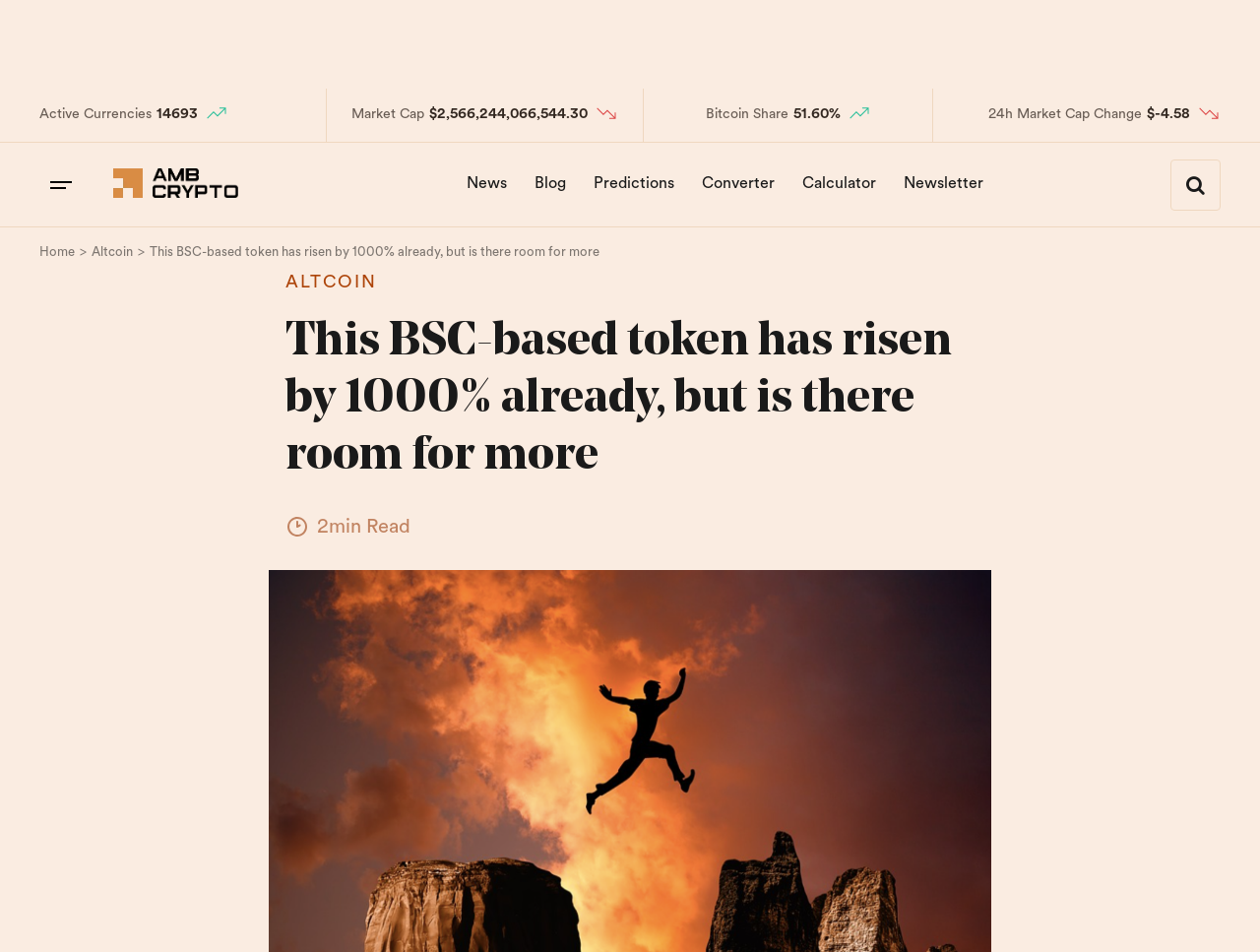Locate the bounding box coordinates of the area to click to fulfill this instruction: "Read the article". The bounding box should be presented as four float numbers between 0 and 1, in the order [left, top, right, bottom].

[0.227, 0.33, 0.773, 0.51]